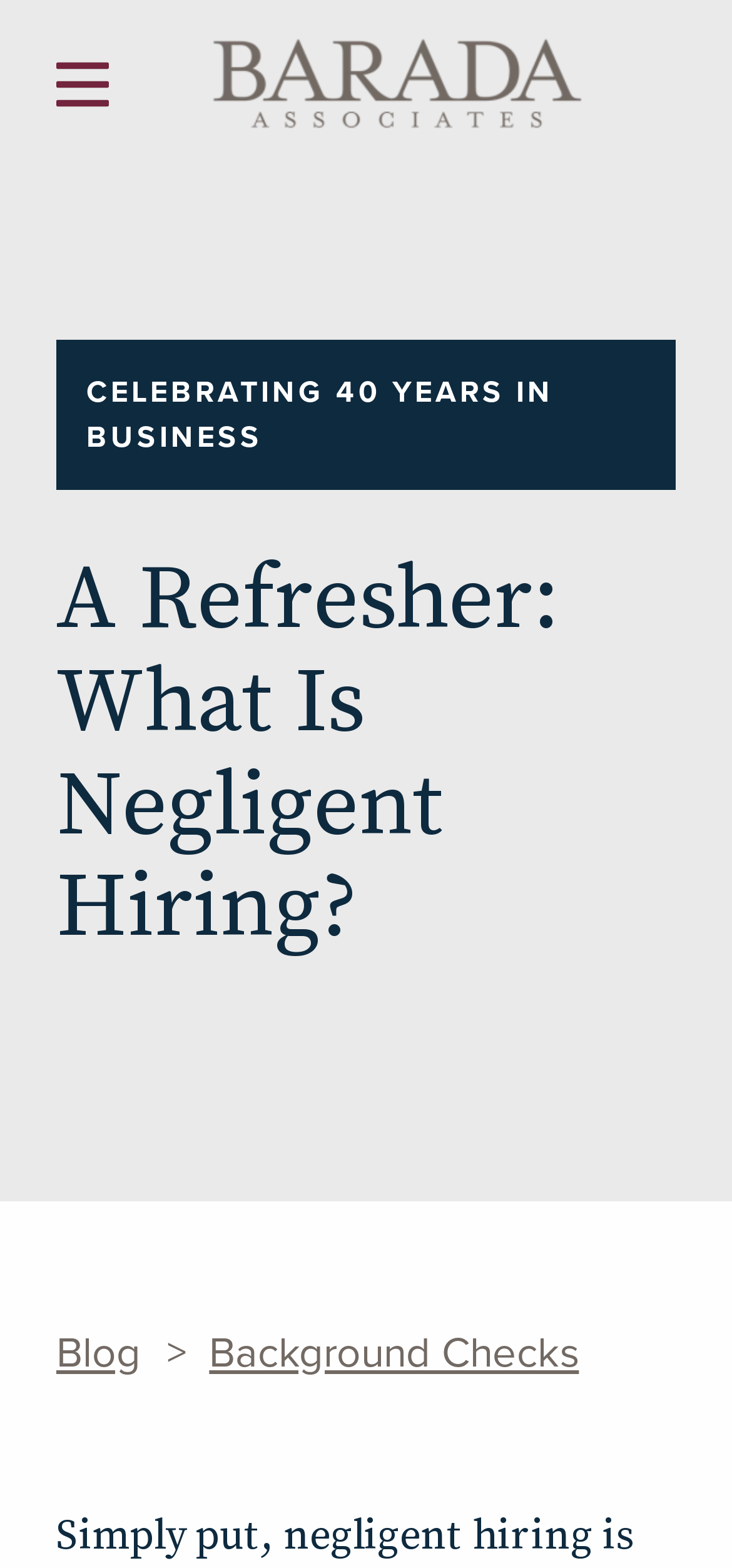Identify and extract the heading text of the webpage.

A Refresher: What Is Negligent Hiring?